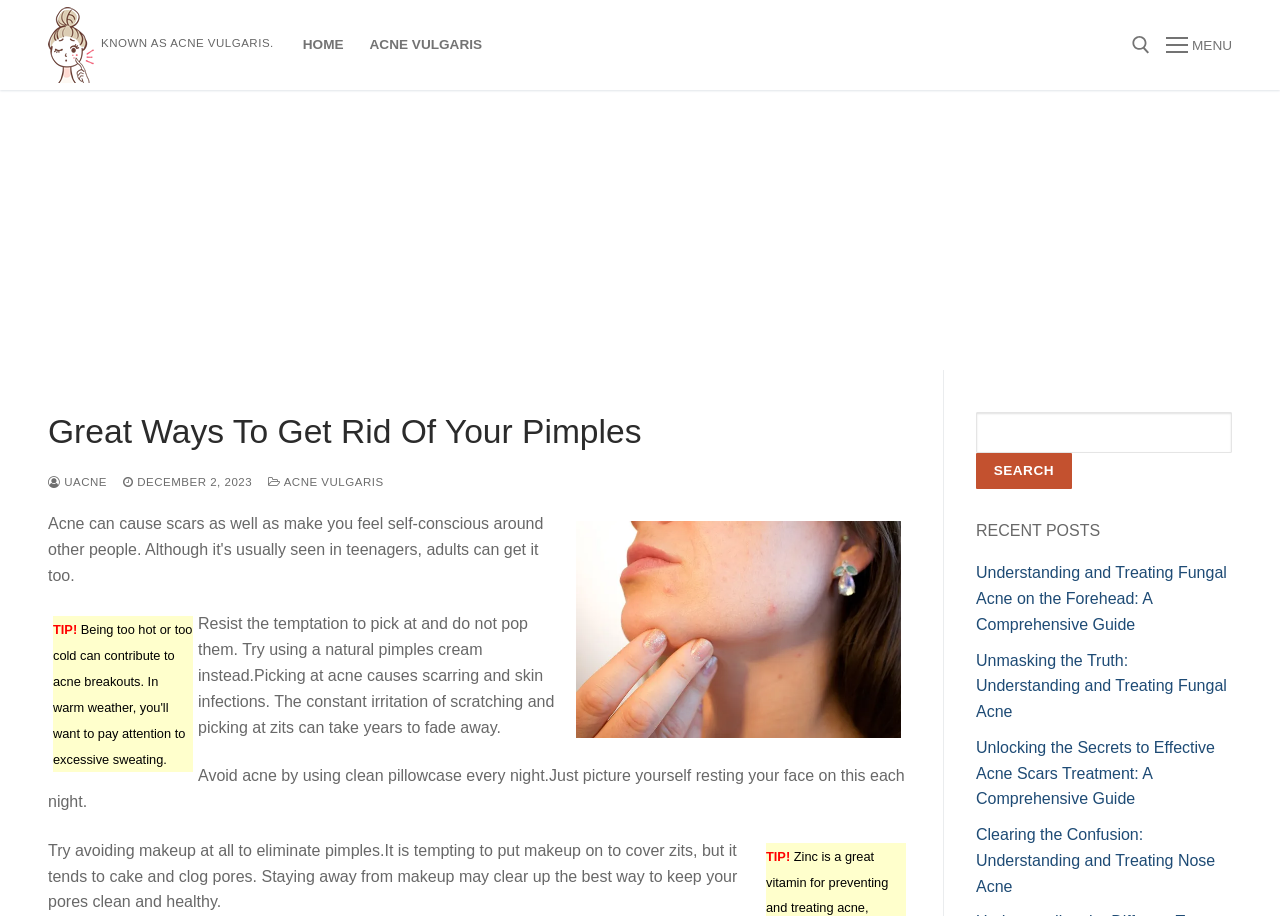Determine the bounding box coordinates of the target area to click to execute the following instruction: "Search for something."

[0.691, 0.118, 0.909, 0.206]